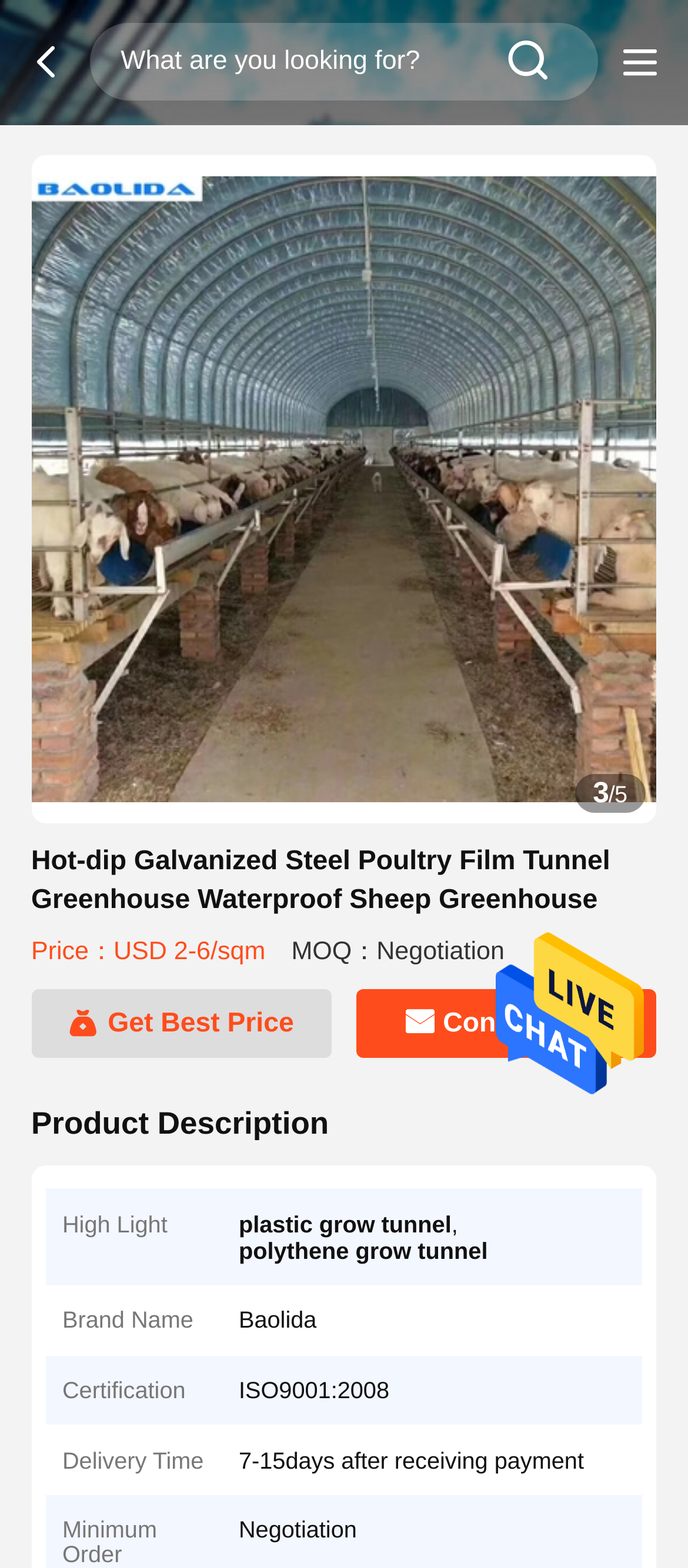Locate and generate the text content of the webpage's heading.

Hot-dip Galvanized Steel Poultry Film Tunnel Greenhouse Waterproof Sheep Greenhouse